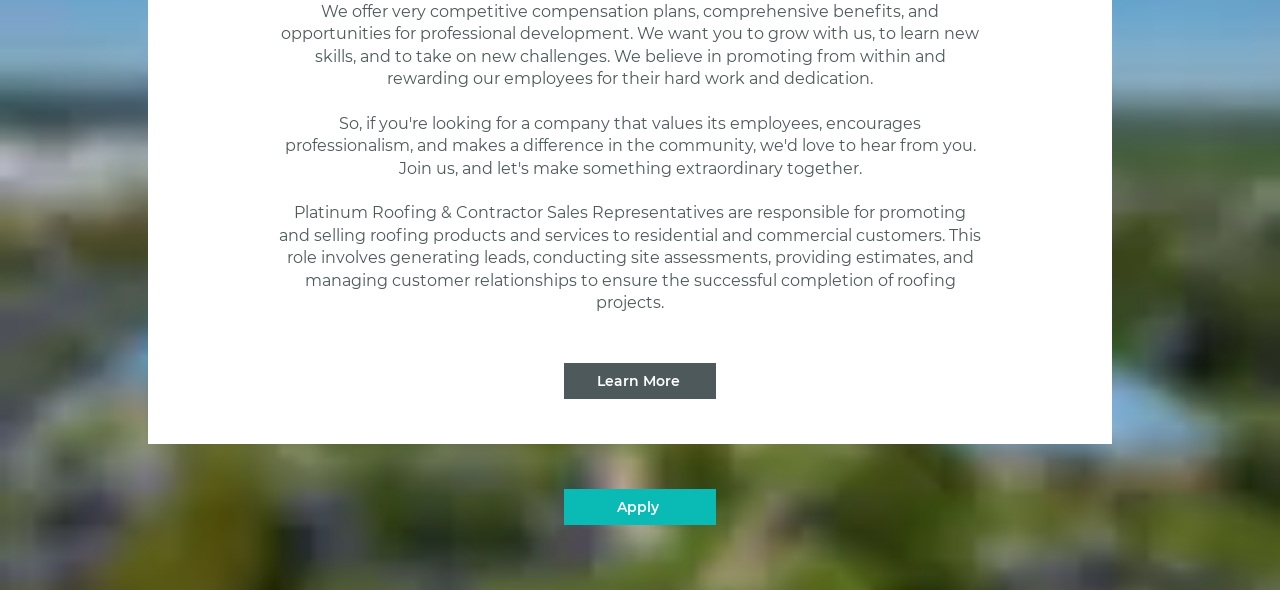What is the company's commitment to?
Please provide an in-depth and detailed response to the question.

The company, Platinum Roofing & Contractor, emphasizes its commitment to providing competitive compensation, comprehensive benefits, and professional development to its employees, as stated in the job opportunity advertisement.